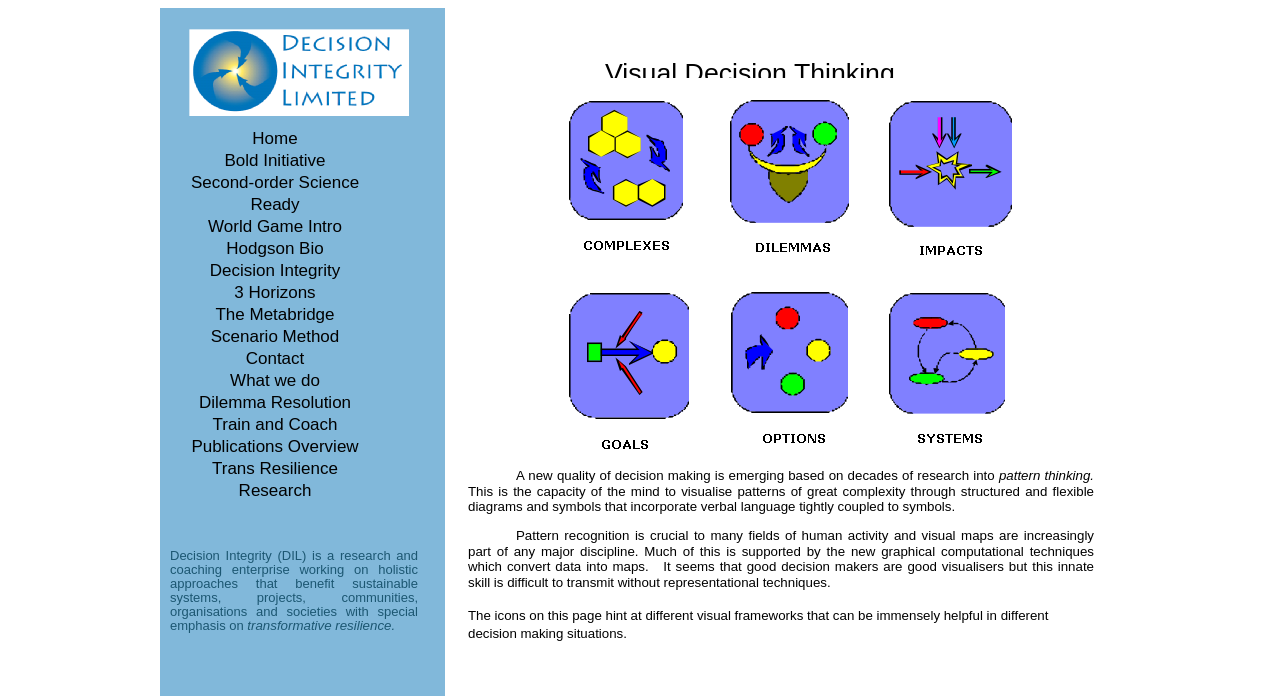Determine the bounding box coordinates of the element's region needed to click to follow the instruction: "Explore the Scenario Method". Provide these coordinates as four float numbers between 0 and 1, formatted as [left, top, right, bottom].

[0.141, 0.468, 0.289, 0.5]